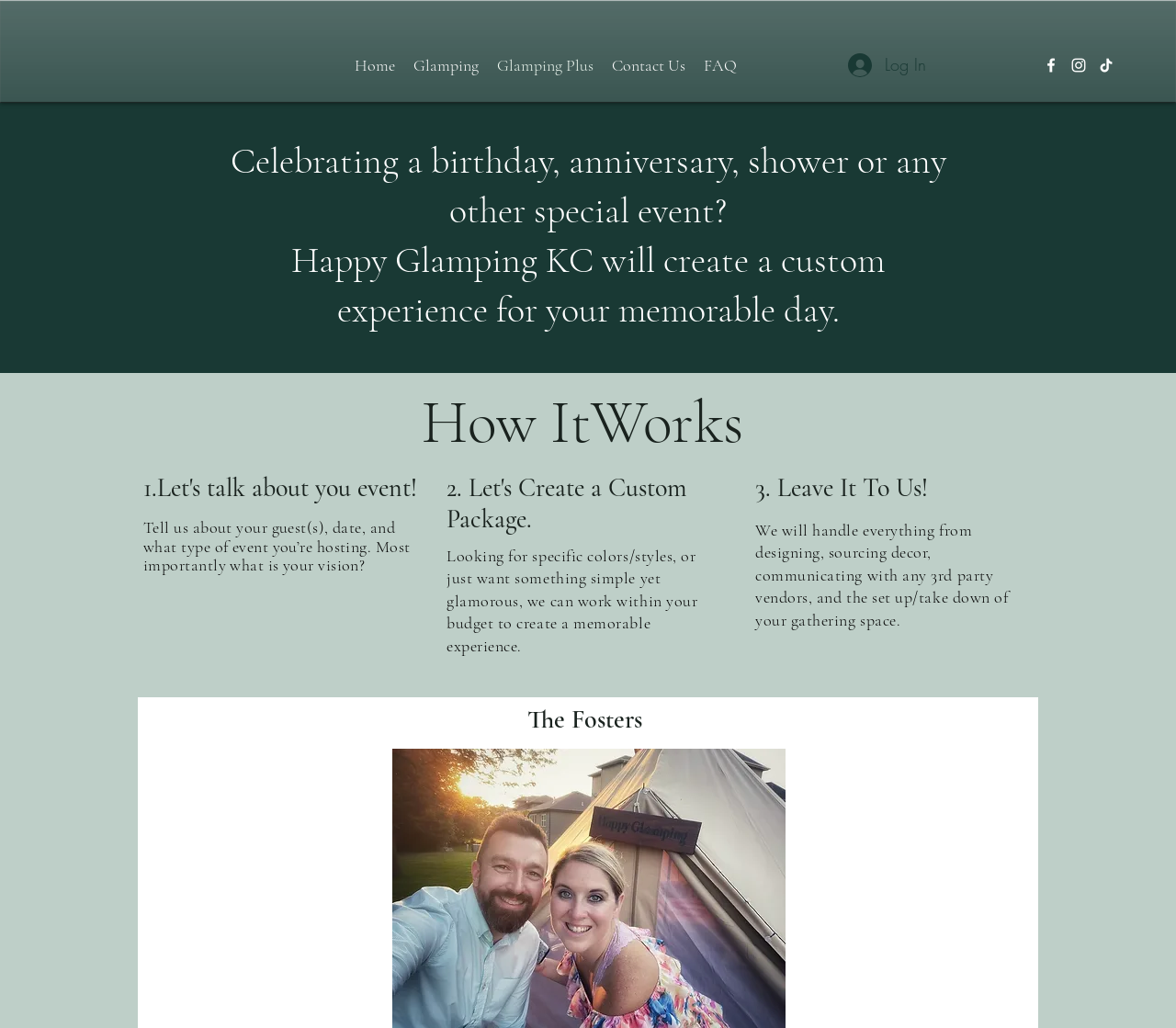Identify the bounding box for the UI element that is described as follows: "Glamping".

[0.344, 0.047, 0.415, 0.08]